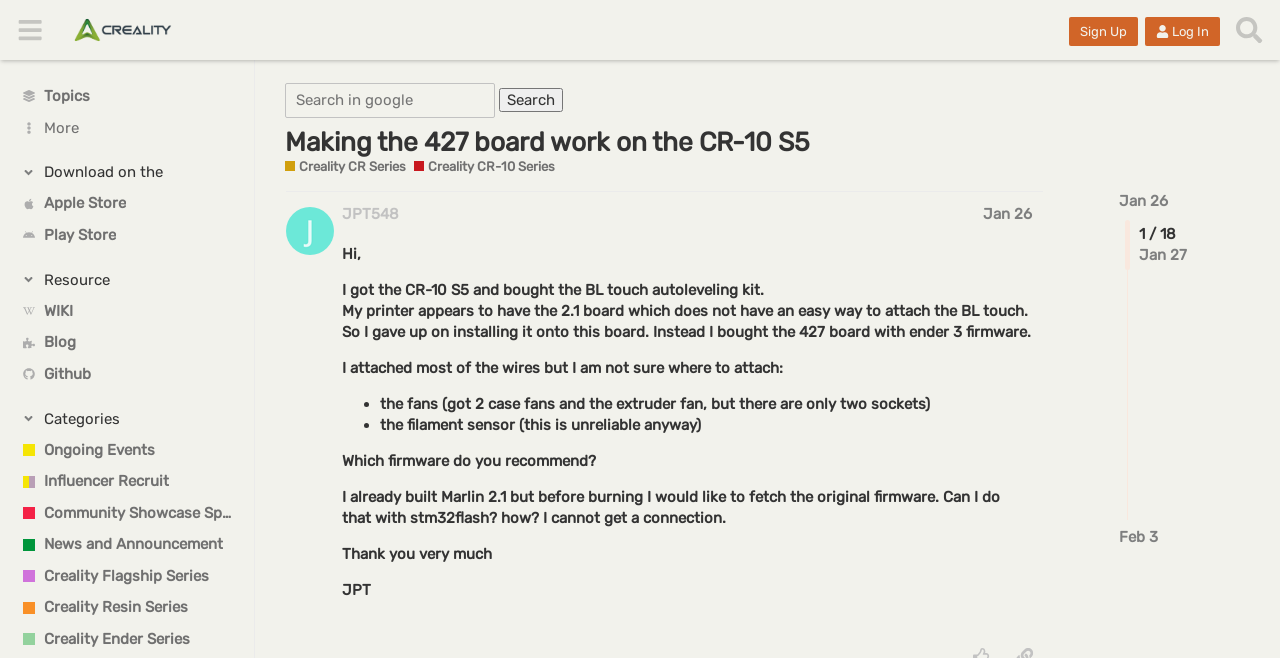Specify the bounding box coordinates (top-left x, top-left y, bottom-right x, bottom-right y) of the UI element in the screenshot that matches this description: Log In

[0.894, 0.026, 0.953, 0.07]